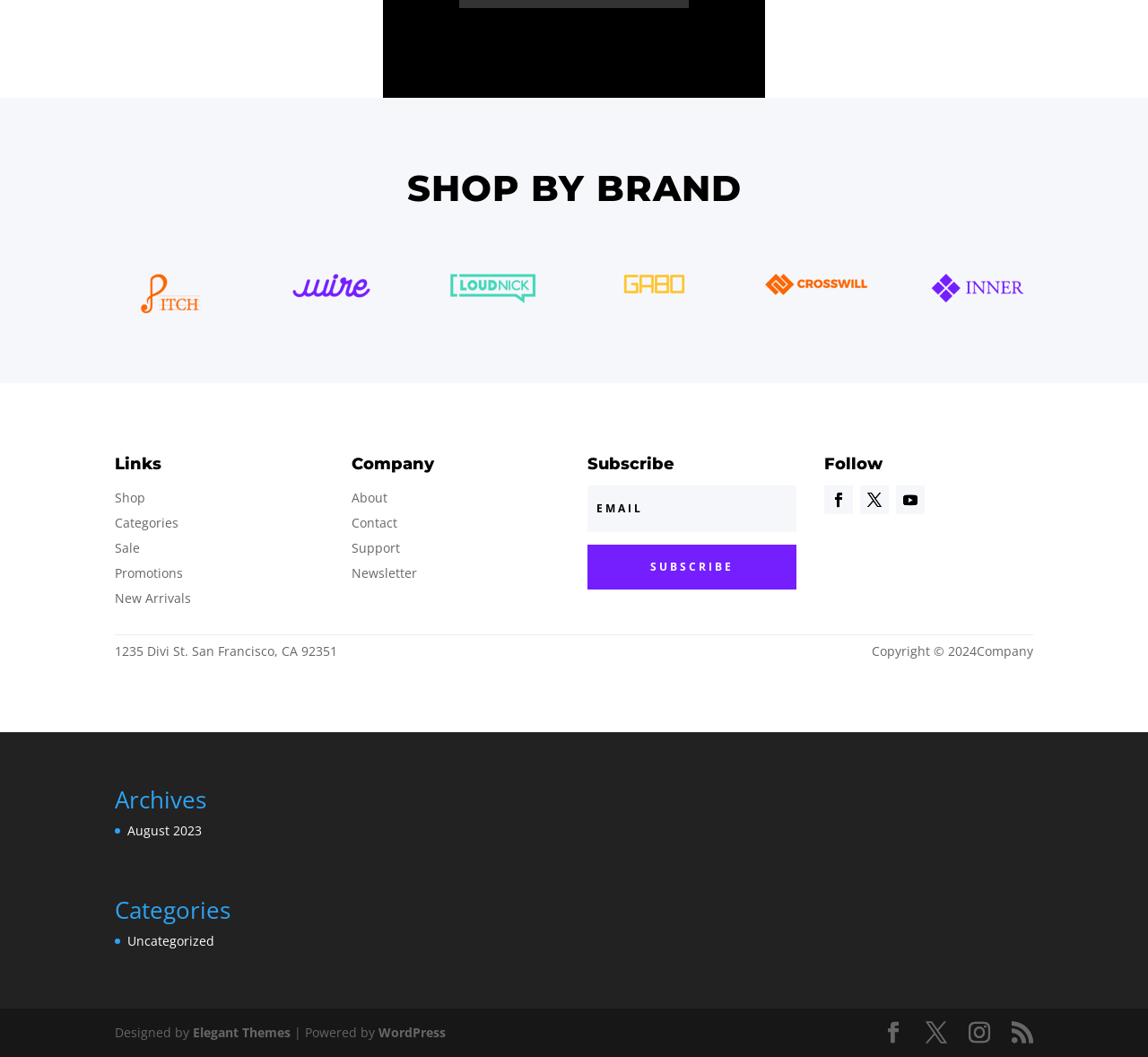Show the bounding box coordinates of the element that should be clicked to complete the task: "Click on Shop".

[0.1, 0.463, 0.127, 0.479]